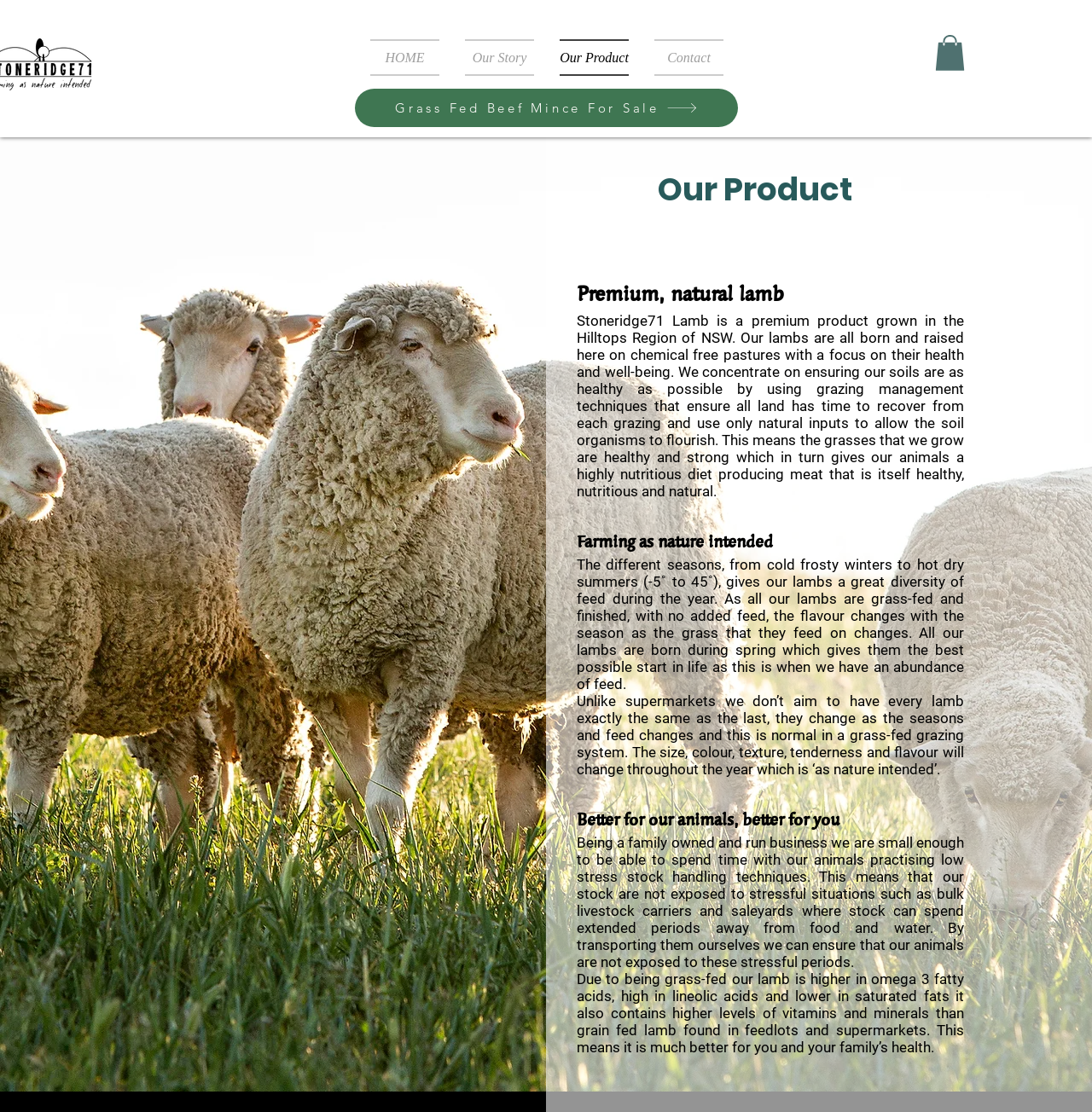Ascertain the bounding box coordinates for the UI element detailed here: "HOME". The coordinates should be provided as [left, top, right, bottom] with each value being a float between 0 and 1.

[0.327, 0.035, 0.414, 0.068]